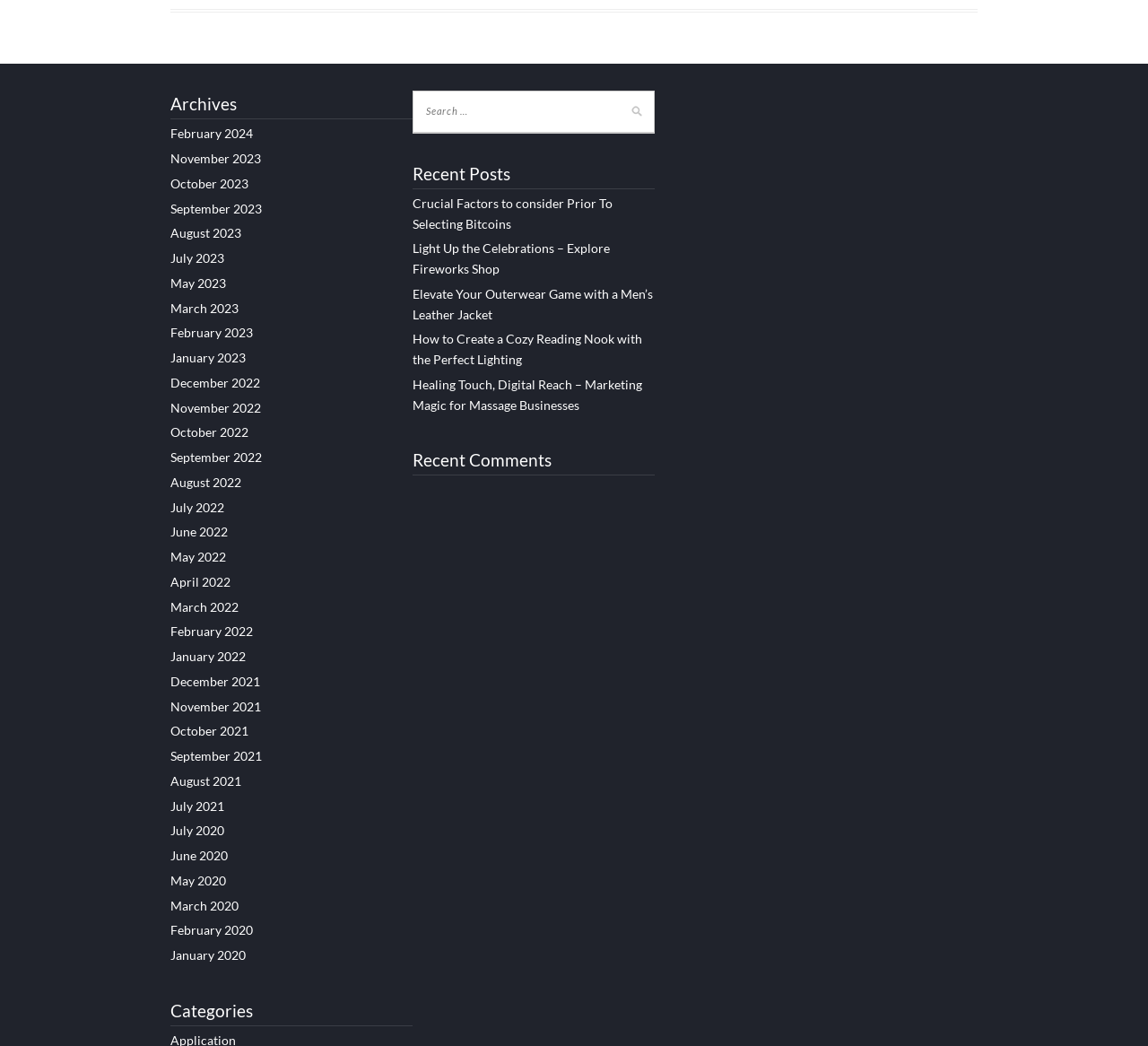Examine the image carefully and respond to the question with a detailed answer: 
How many headings are present on the webpage?

The webpage has four headings: 'Archives', 'Categories', 'Recent Posts', and 'Recent Comments'. By counting the number of headings, I found that there are four headings present on the webpage.